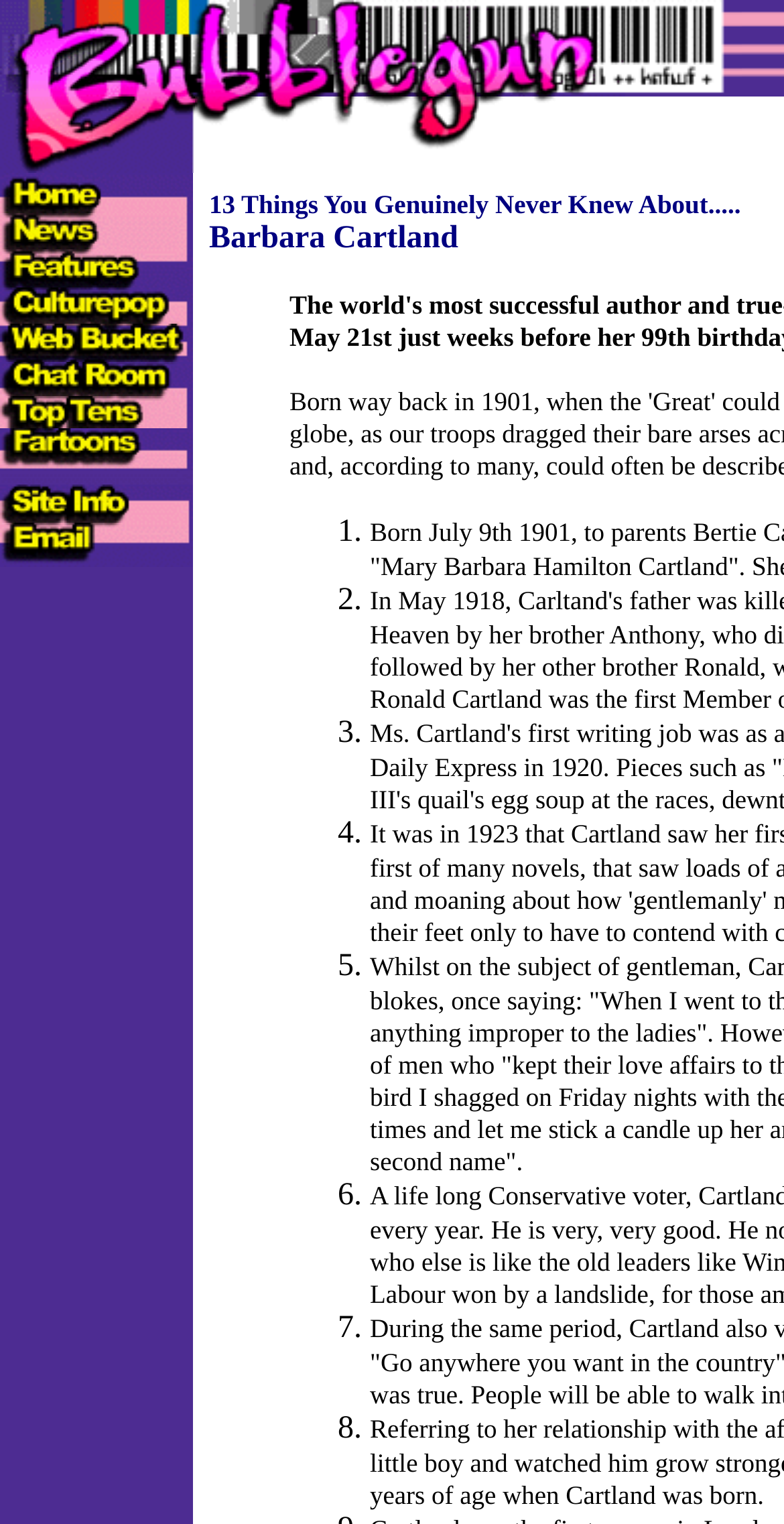Generate a thorough caption detailing the webpage content.

This webpage is about Barbara Cartland, a famous author, and presents 13 interesting facts about her life. At the top, there are four small images aligned horizontally, followed by three more images below them. 

On the left side of the page, there are several links, each accompanied by a small image. These links are stacked vertically, with the first link at the top and the last one at the bottom. 

The main content of the webpage is a list of 13 items, numbered from 1 to 13, presented in a vertical list. Each list item is marked with a numerical marker (e.g., "1.", "2.", etc.) and is positioned to the right of the links. The list items are evenly spaced and take up most of the page's vertical space.